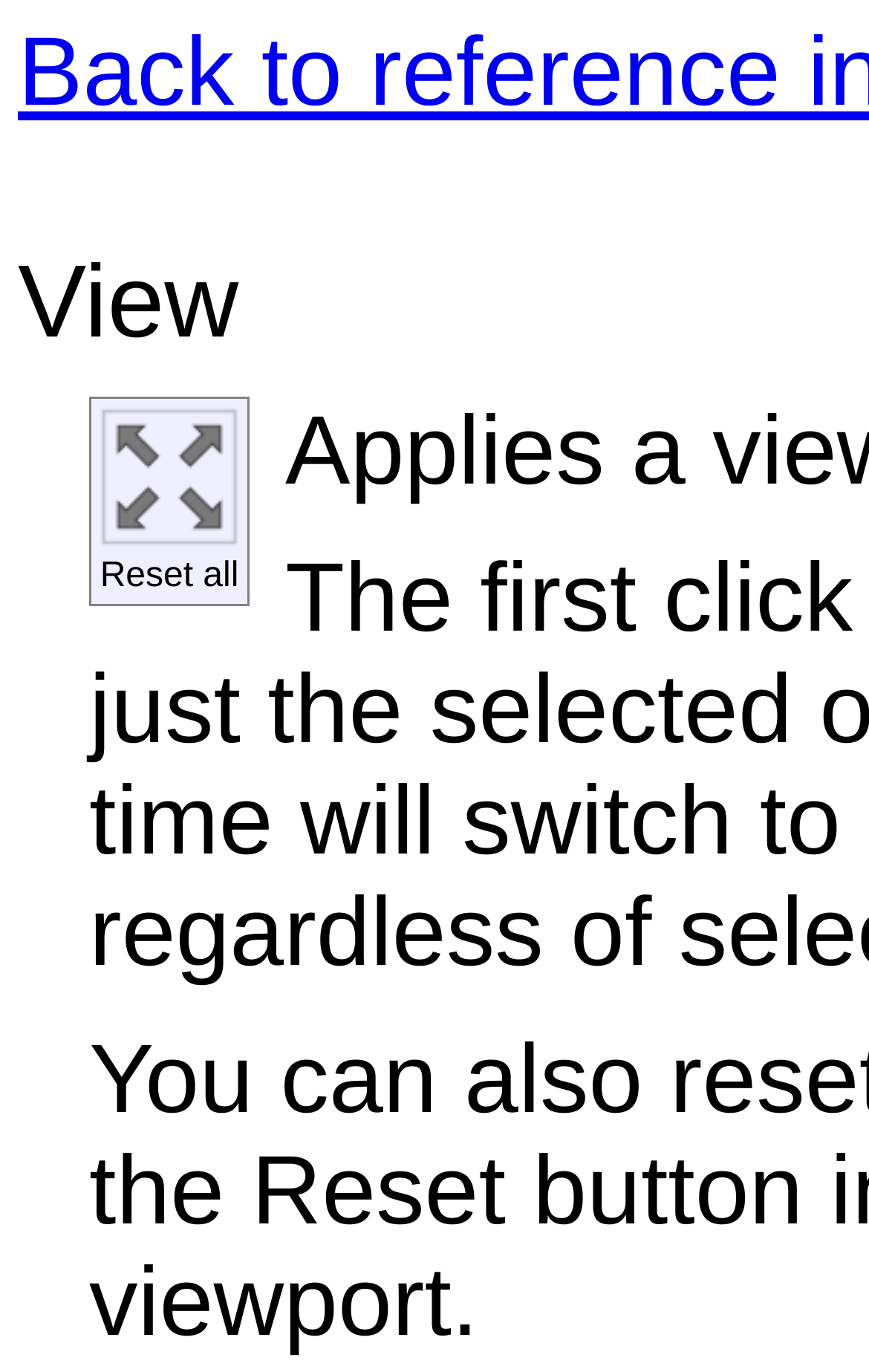Is there an image in the first table cell?
Refer to the image and provide a concise answer in one word or phrase.

Yes